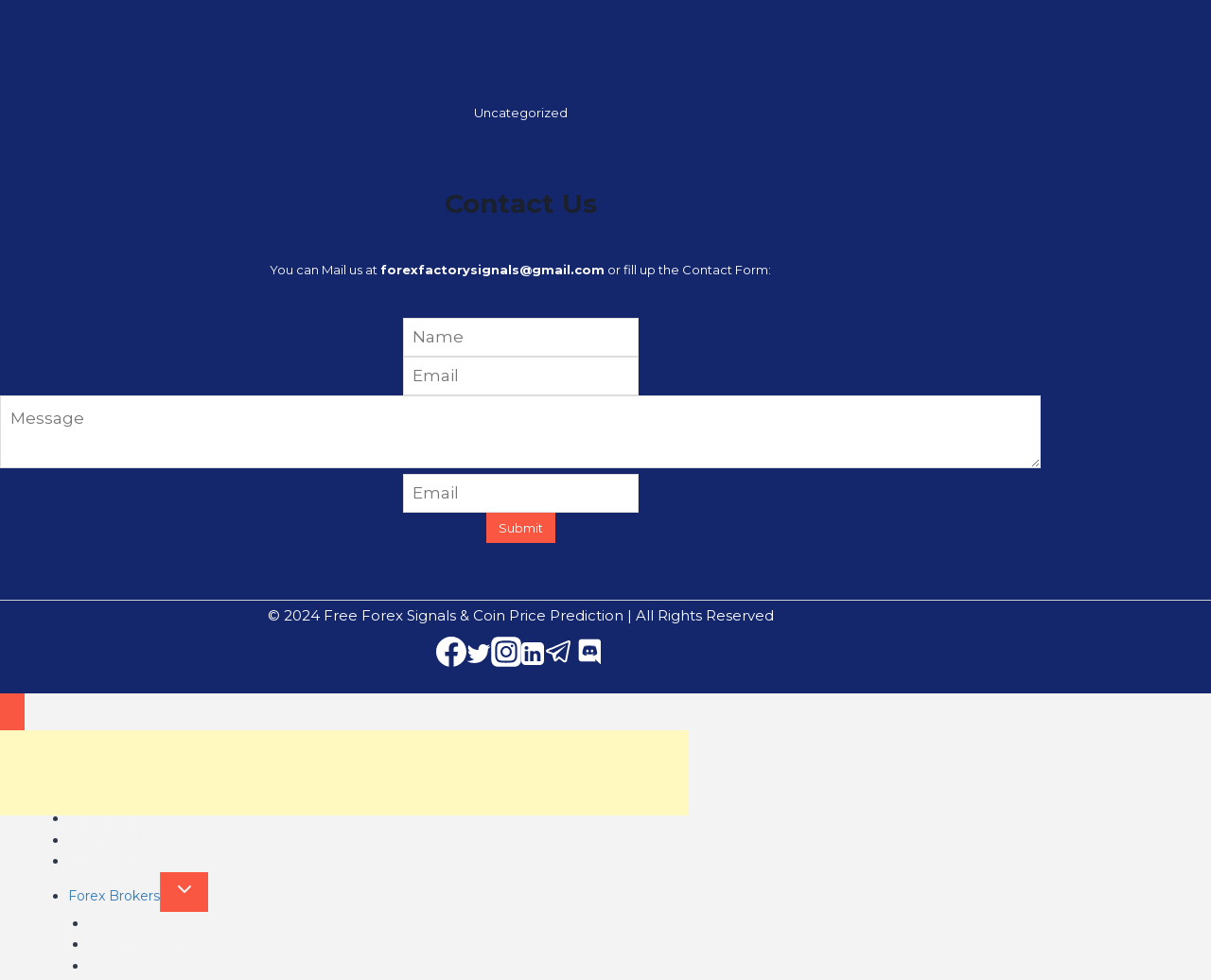What is the copyright year?
Make sure to answer the question with a detailed and comprehensive explanation.

I found the copyright year by looking at the static text element at the bottom of the webpage. The text '© 2024 Free Forex Signals & Coin Price Prediction | All Rights Reserved' indicates that the copyright year is 2024.